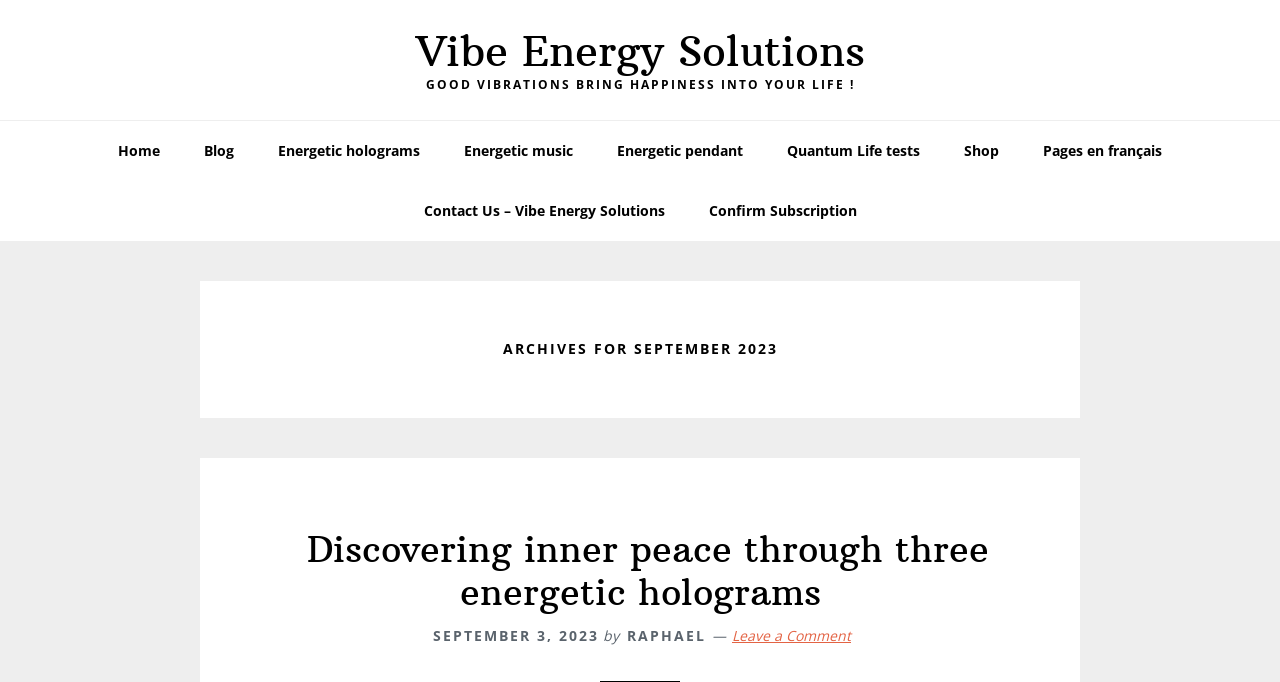Can you extract the headline from the webpage for me?

ARCHIVES FOR SEPTEMBER 2023